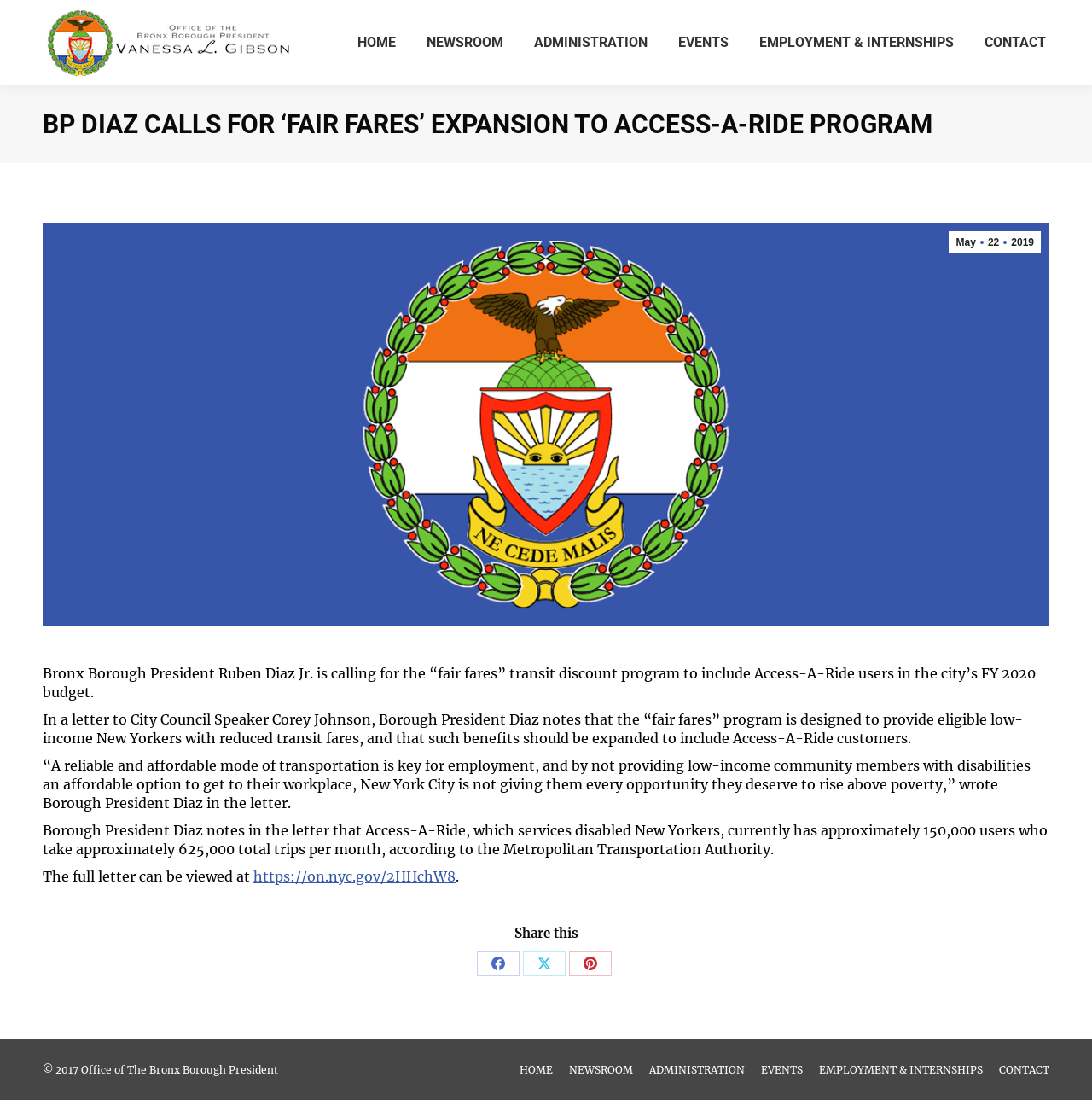Who is calling for the expansion of the 'fair fares' program?
Please describe in detail the information shown in the image to answer the question.

The article states that Bronx Borough President Ruben Diaz Jr. is calling for the 'fair fares' transit discount program to include Access-A-Ride users in the city's FY 2020 budget.